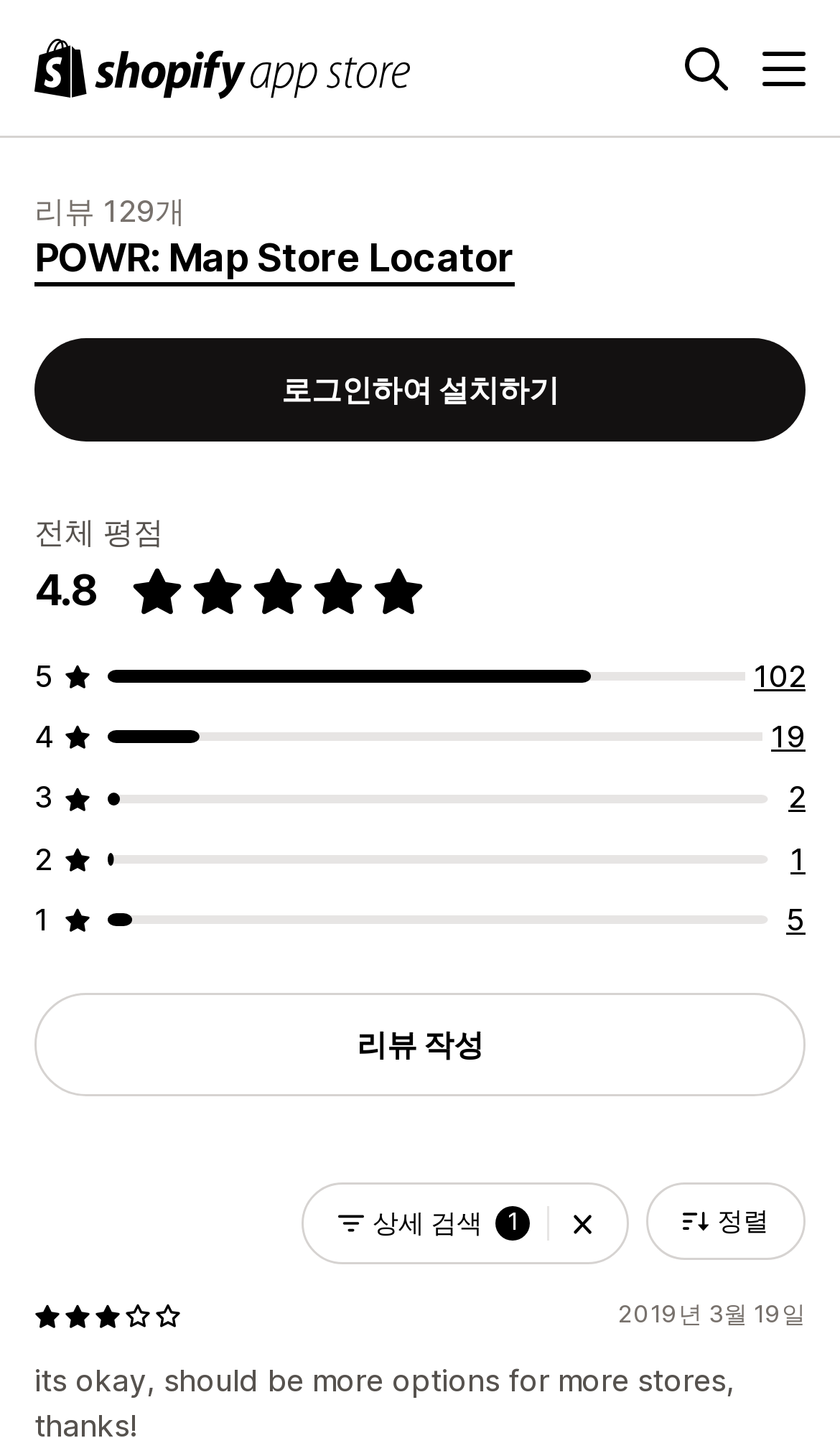Respond with a single word or phrase for the following question: 
What is the rating of POWR: Map Store Locator?

4.8 out of 5